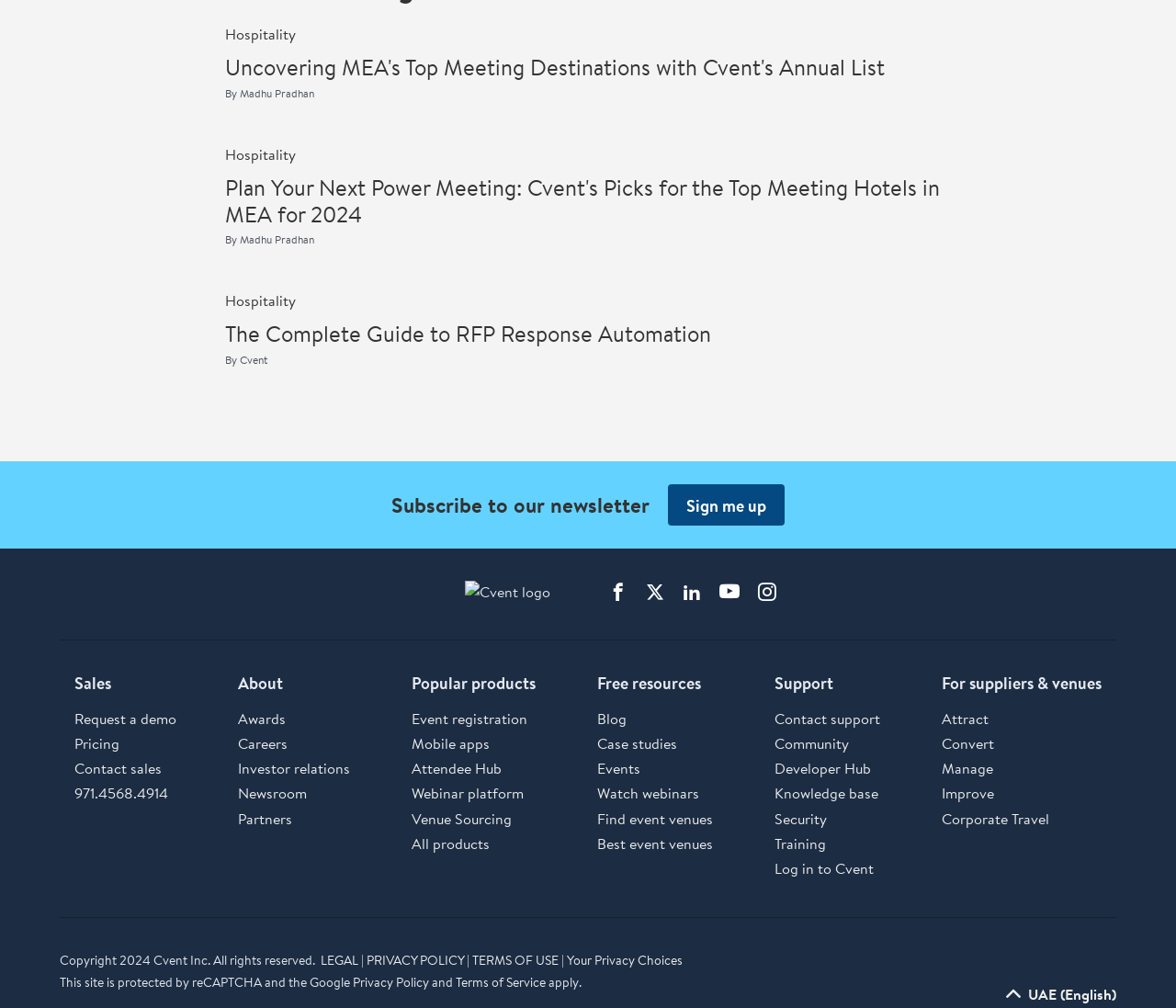Find the bounding box coordinates of the element to click in order to complete this instruction: "Log in to Cvent". The bounding box coordinates must be four float numbers between 0 and 1, denoted as [left, top, right, bottom].

[0.659, 0.851, 0.743, 0.871]